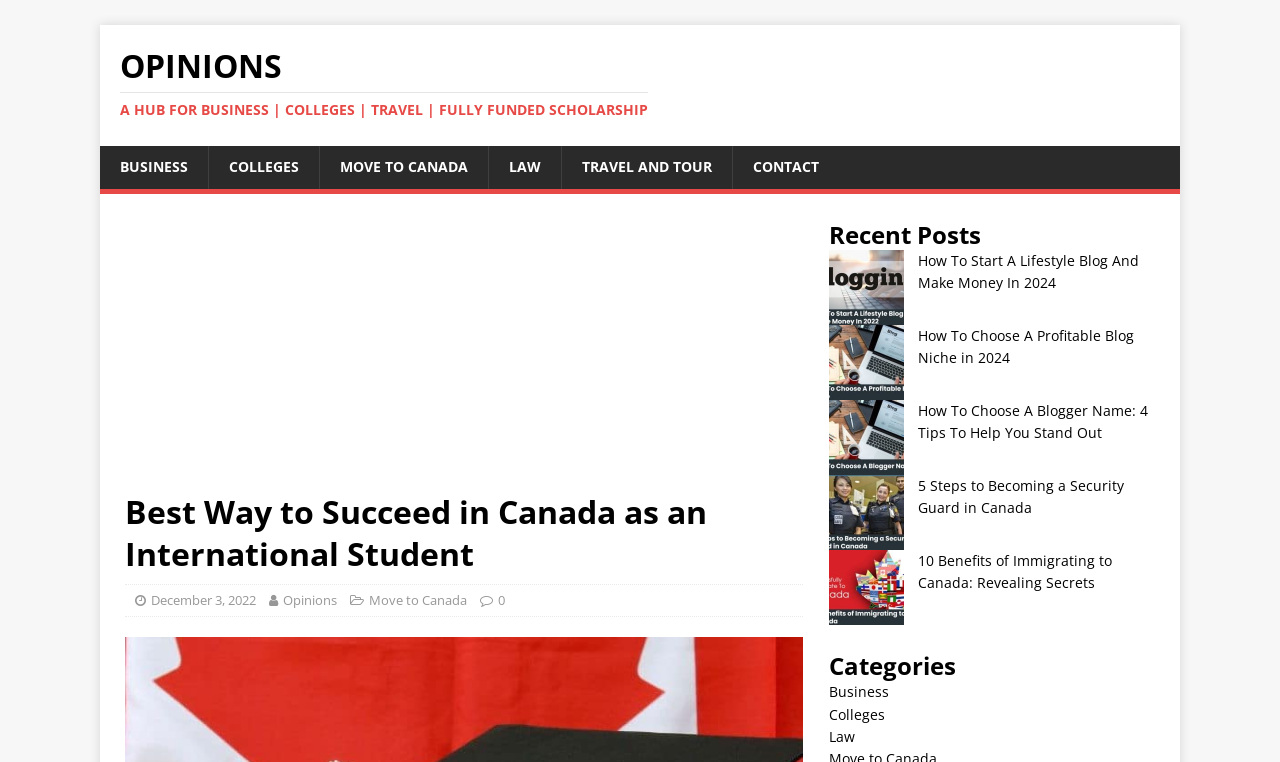Can you pinpoint the bounding box coordinates for the clickable element required for this instruction: "Click on the 'OPINIONS' link"? The coordinates should be four float numbers between 0 and 1, i.e., [left, top, right, bottom].

[0.094, 0.066, 0.906, 0.156]